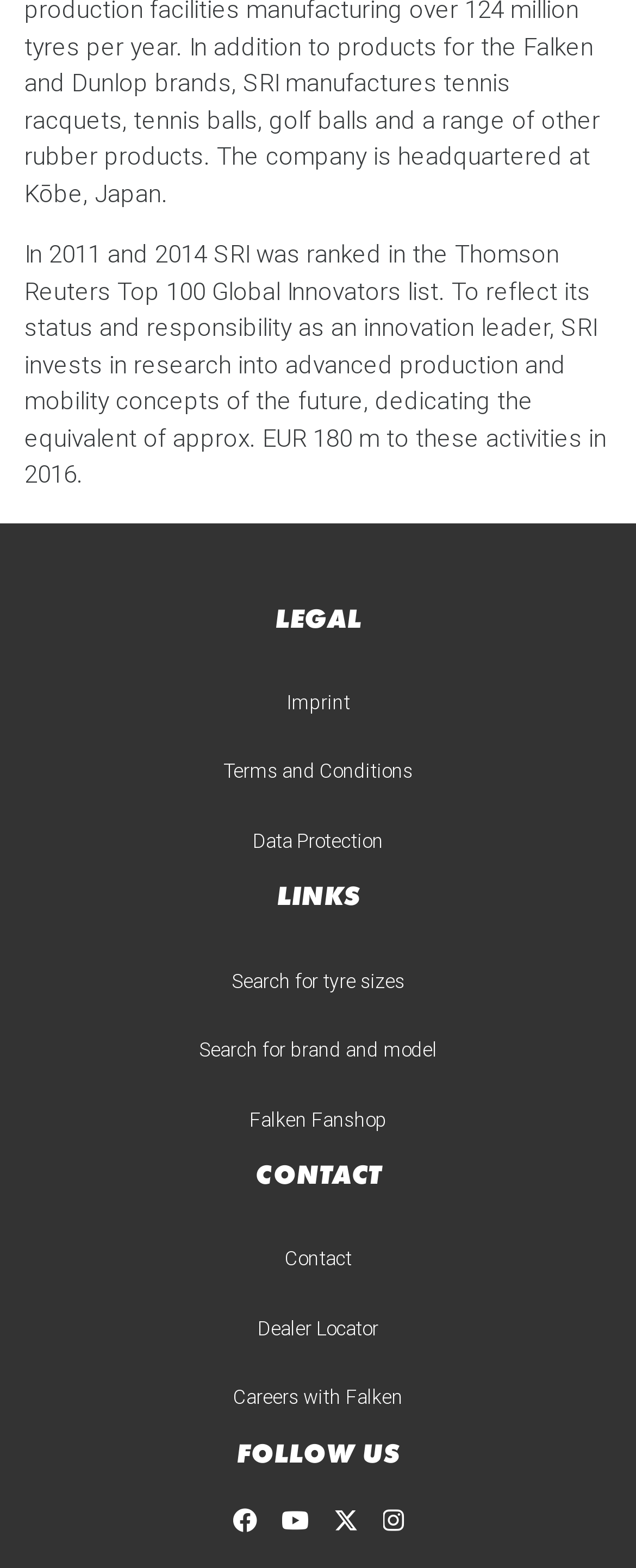Please determine the bounding box coordinates for the element with the description: "Imprint".

[0.45, 0.44, 0.55, 0.455]